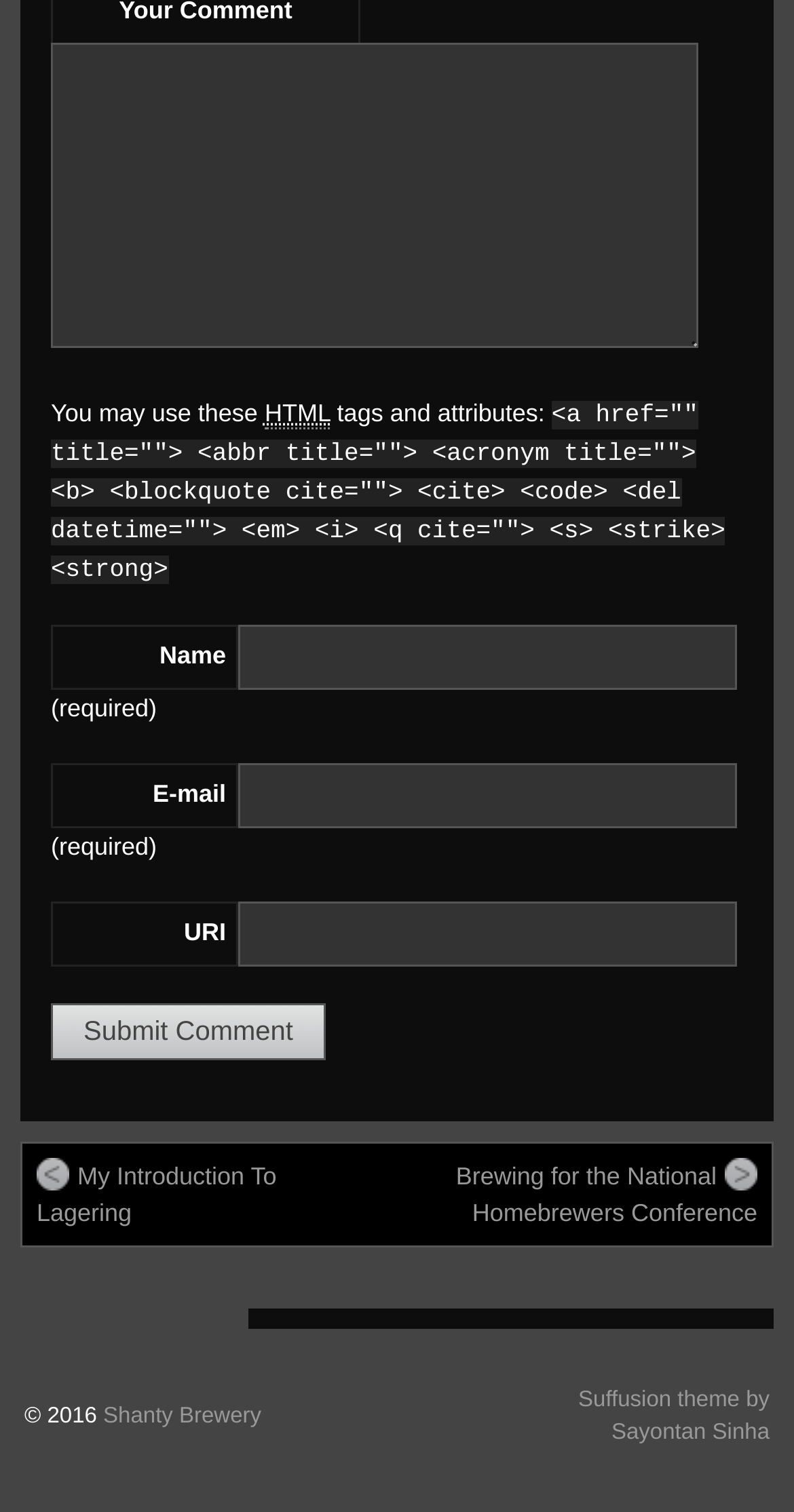Find the bounding box coordinates for the element that must be clicked to complete the instruction: "Click the link to My Introduction To Lagering". The coordinates should be four float numbers between 0 and 1, indicated as [left, top, right, bottom].

[0.046, 0.766, 0.387, 0.814]